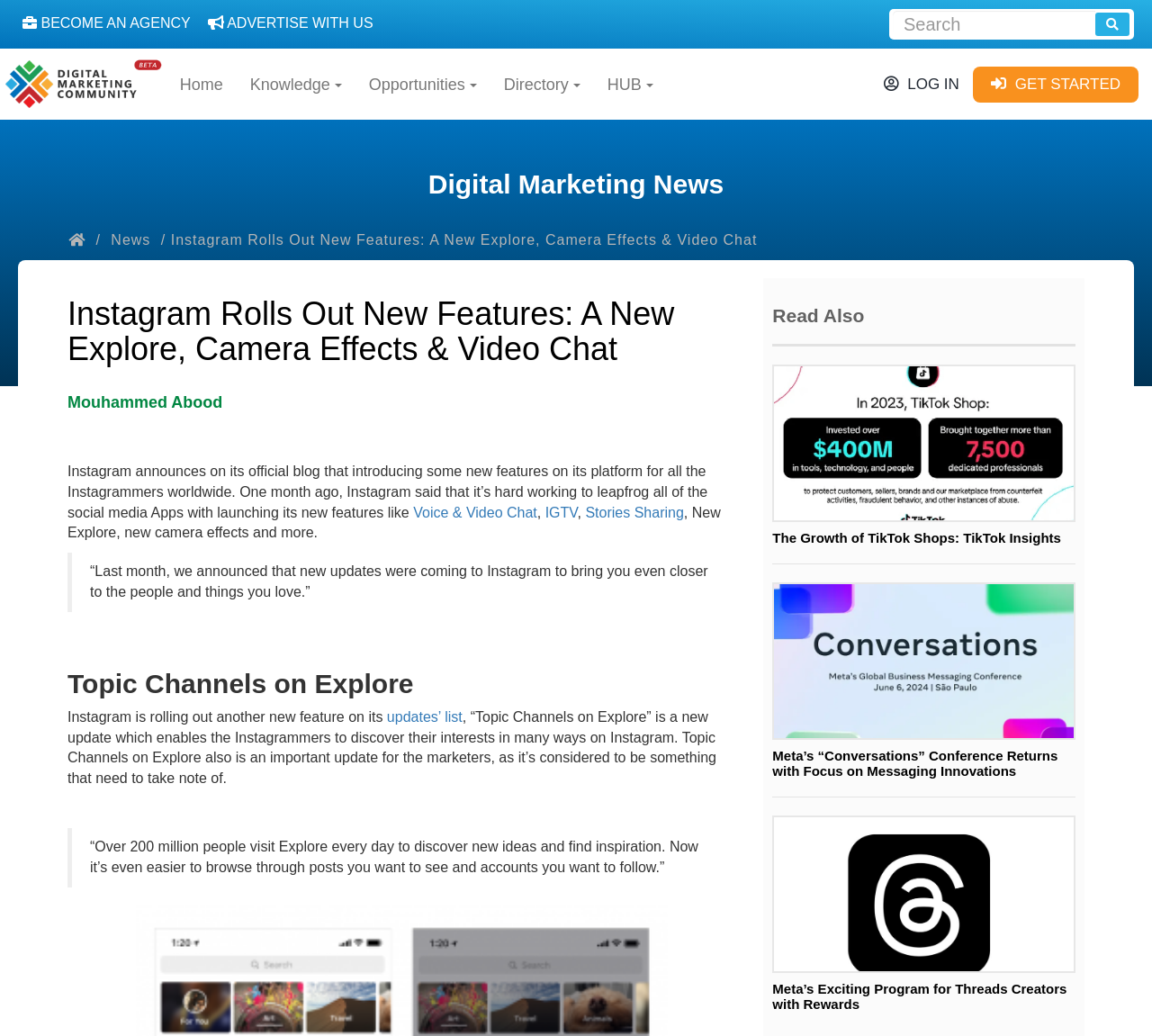What is the topic of the news article?
Kindly offer a comprehensive and detailed response to the question.

The topic of the news article can be determined by reading the heading 'Instagram Rolls Out New Features: A New Explore, Camera Effects & Video Chat' which indicates that the article is about the new features introduced by Instagram.